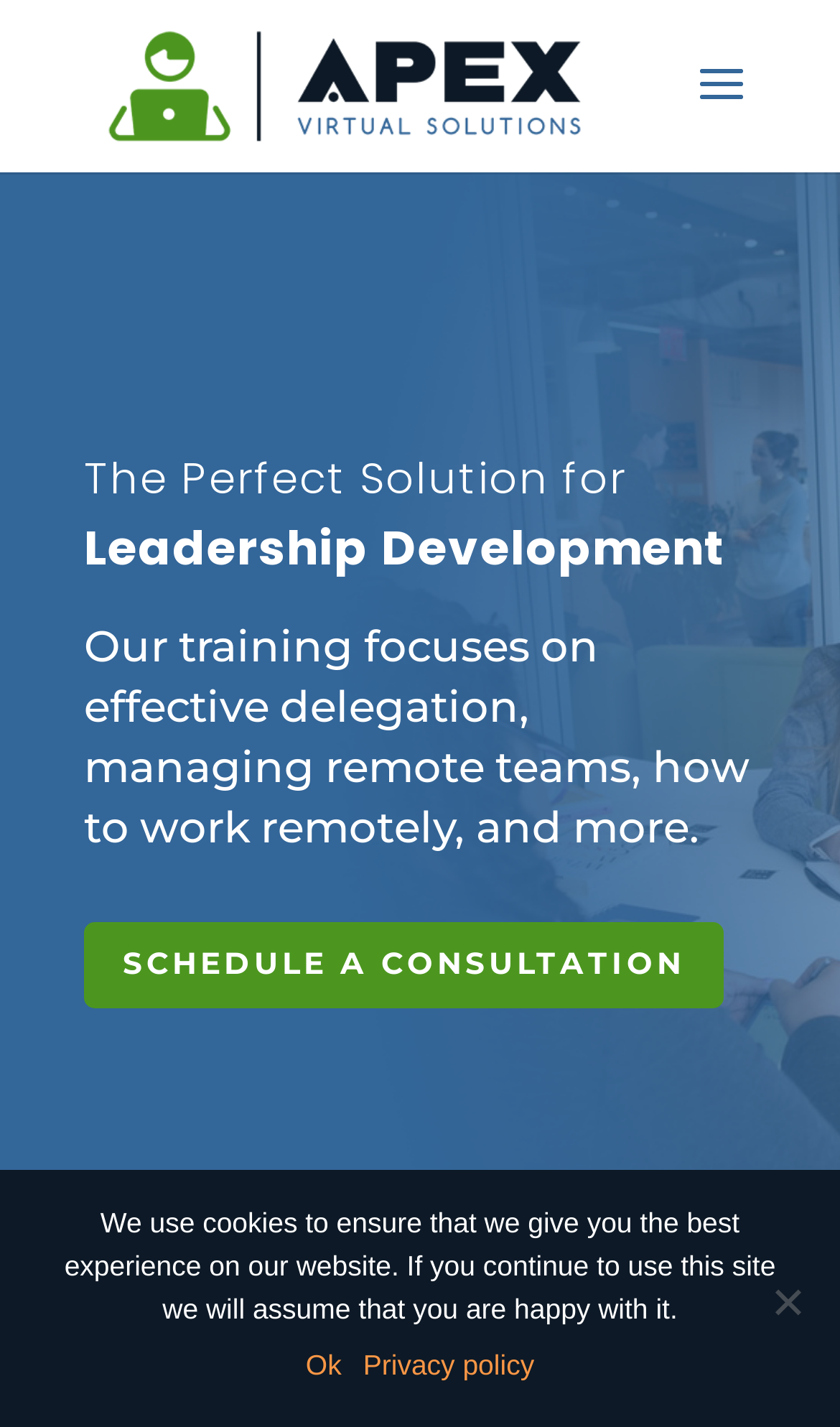Identify and provide the bounding box coordinates of the UI element described: "Ok". The coordinates should be formatted as [left, top, right, bottom], with each number being a float between 0 and 1.

[0.364, 0.942, 0.407, 0.972]